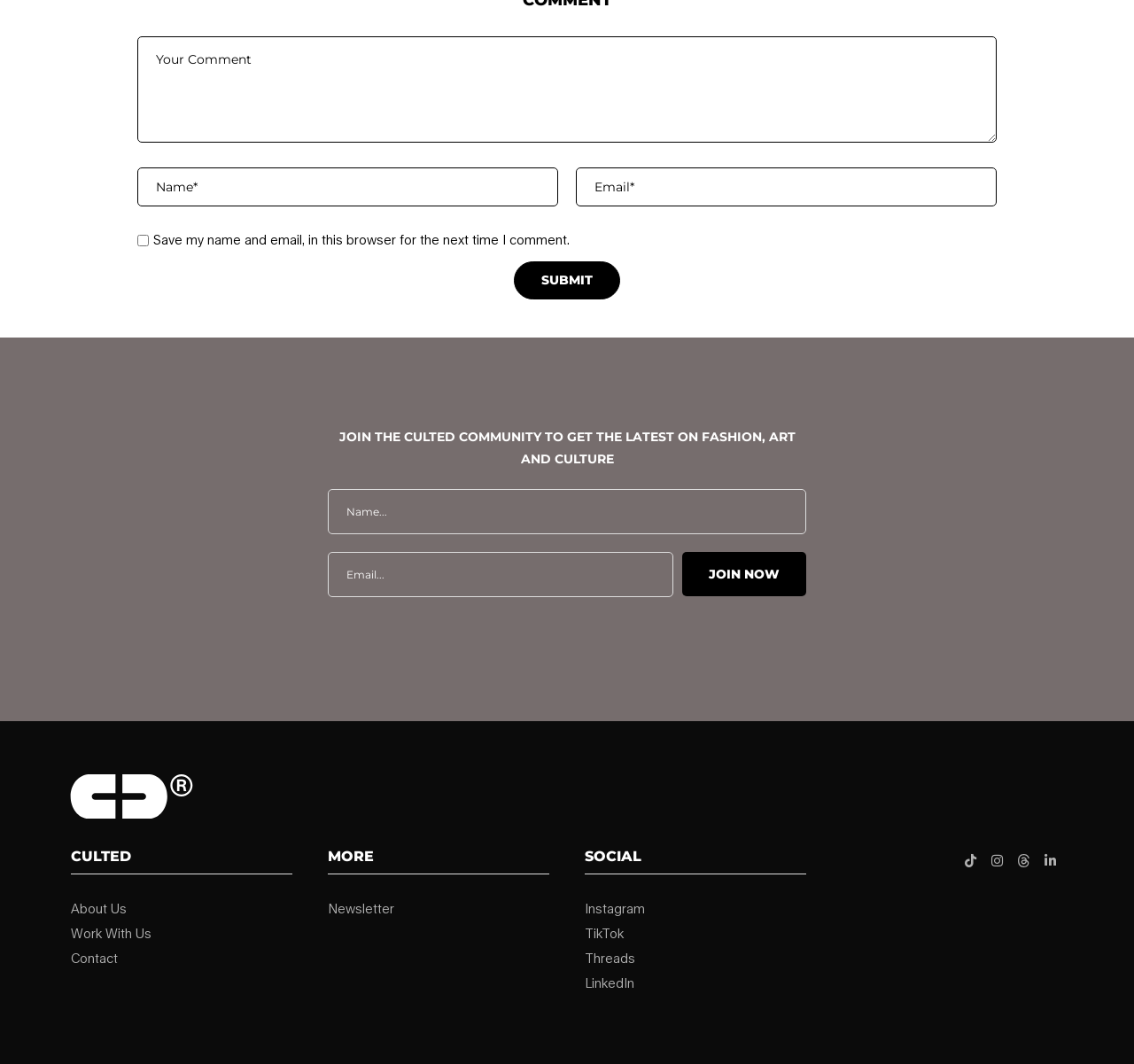Determine the bounding box coordinates of the clickable region to execute the instruction: "Visit the About Us page". The coordinates should be four float numbers between 0 and 1, denoted as [left, top, right, bottom].

[0.062, 0.846, 0.112, 0.861]